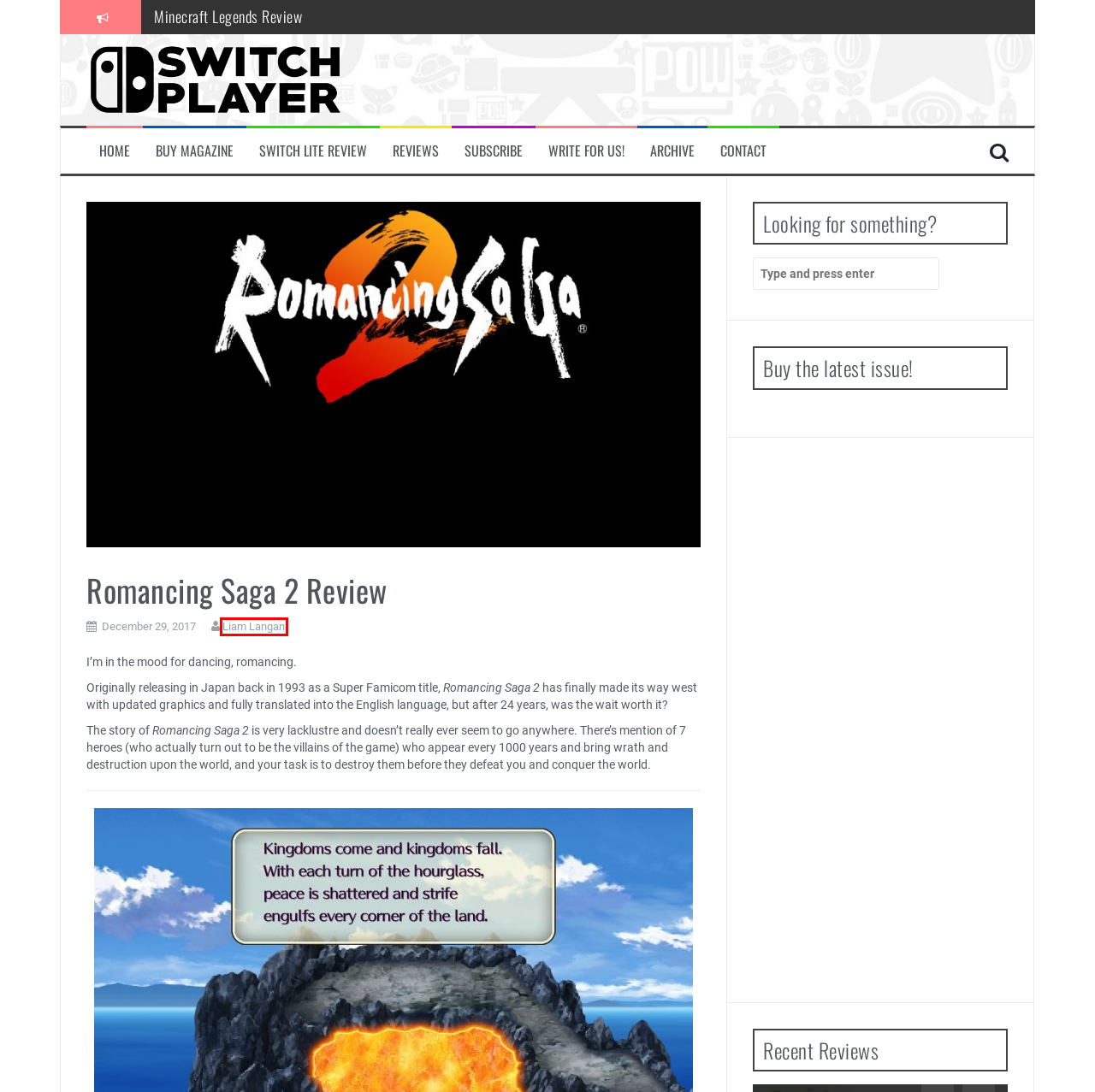Given a webpage screenshot with a red bounding box around a particular element, identify the best description of the new webpage that will appear after clicking on the element inside the red bounding box. Here are the candidates:
A. Contact | Switch Player
B. Papertris Review | Switch Player
C. The Legend of Zelda: Tears of the Kingdom Review | Switch Player
D. Vernal Edge Review | Switch Player
E. Minecraft Legends Review | Switch Player
F. Write for us! | Switch Player
G. News | Switch Player
H. Liam Langan | Switch Player

H